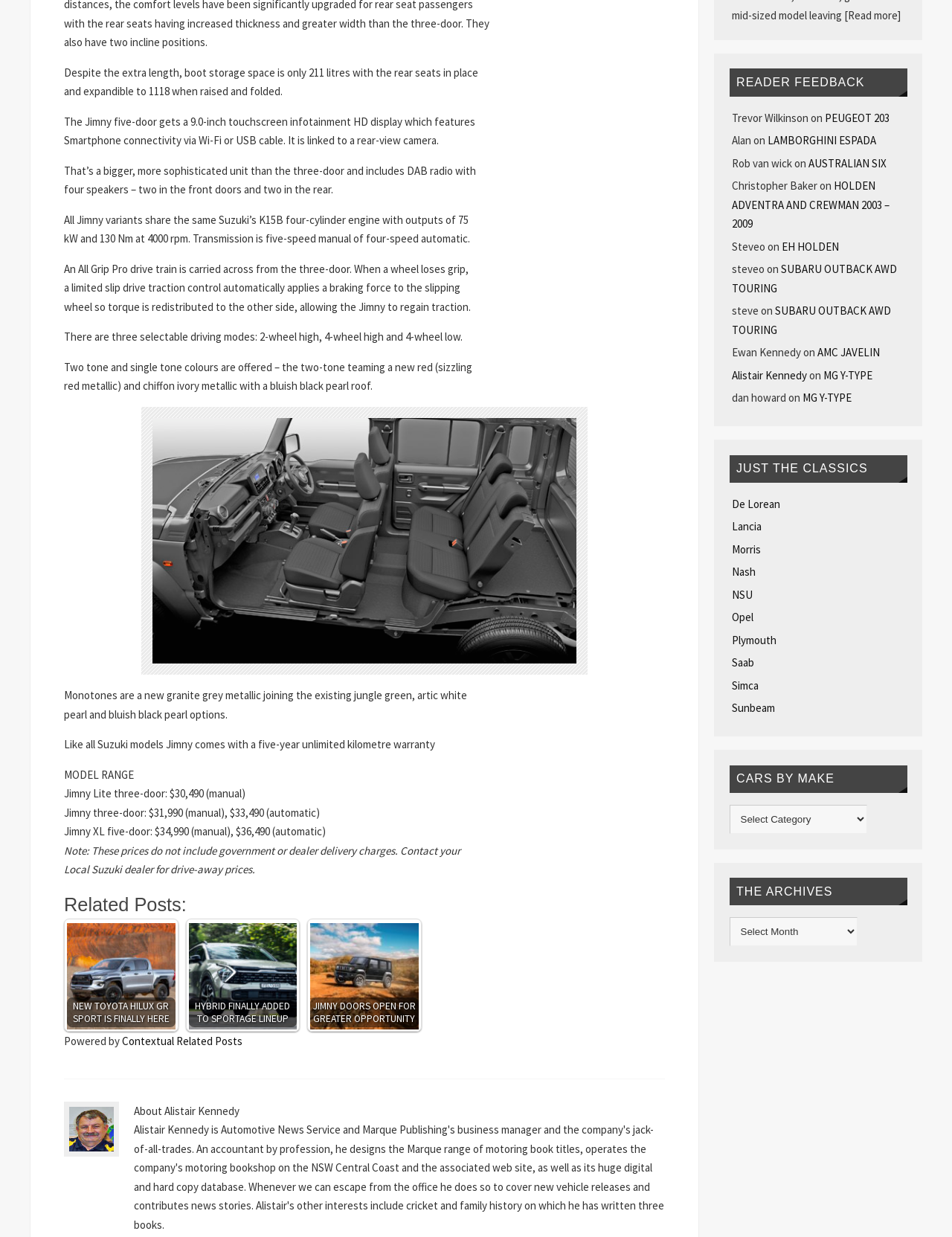Determine the bounding box coordinates of the clickable area required to perform the following instruction: "Read more about the author Alistair Kennedy". The coordinates should be represented as four float numbers between 0 and 1: [left, top, right, bottom].

[0.141, 0.891, 0.698, 0.906]